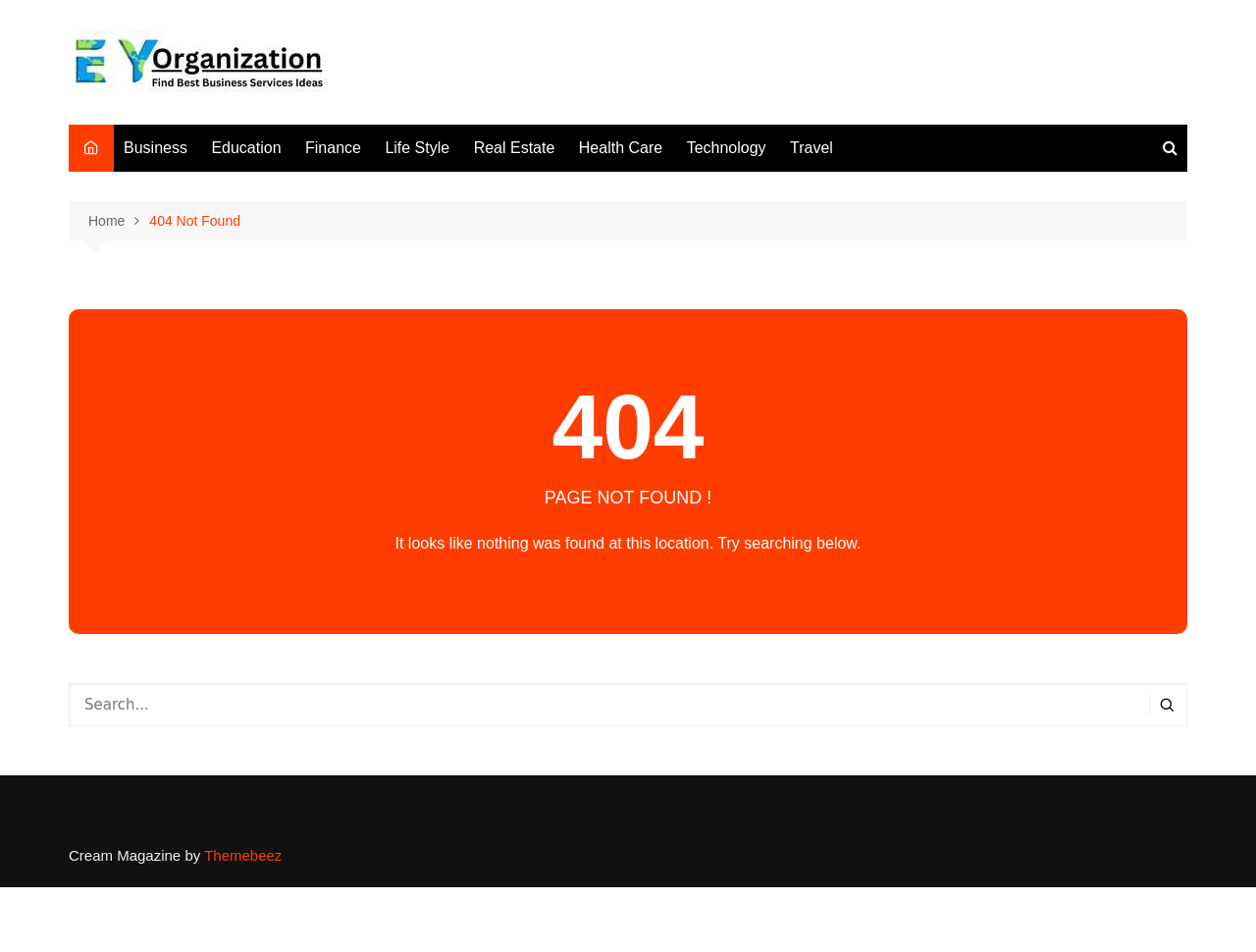Could you find the bounding box coordinates of the clickable area to complete this instruction: "go to Business page"?

[0.091, 0.131, 0.157, 0.18]